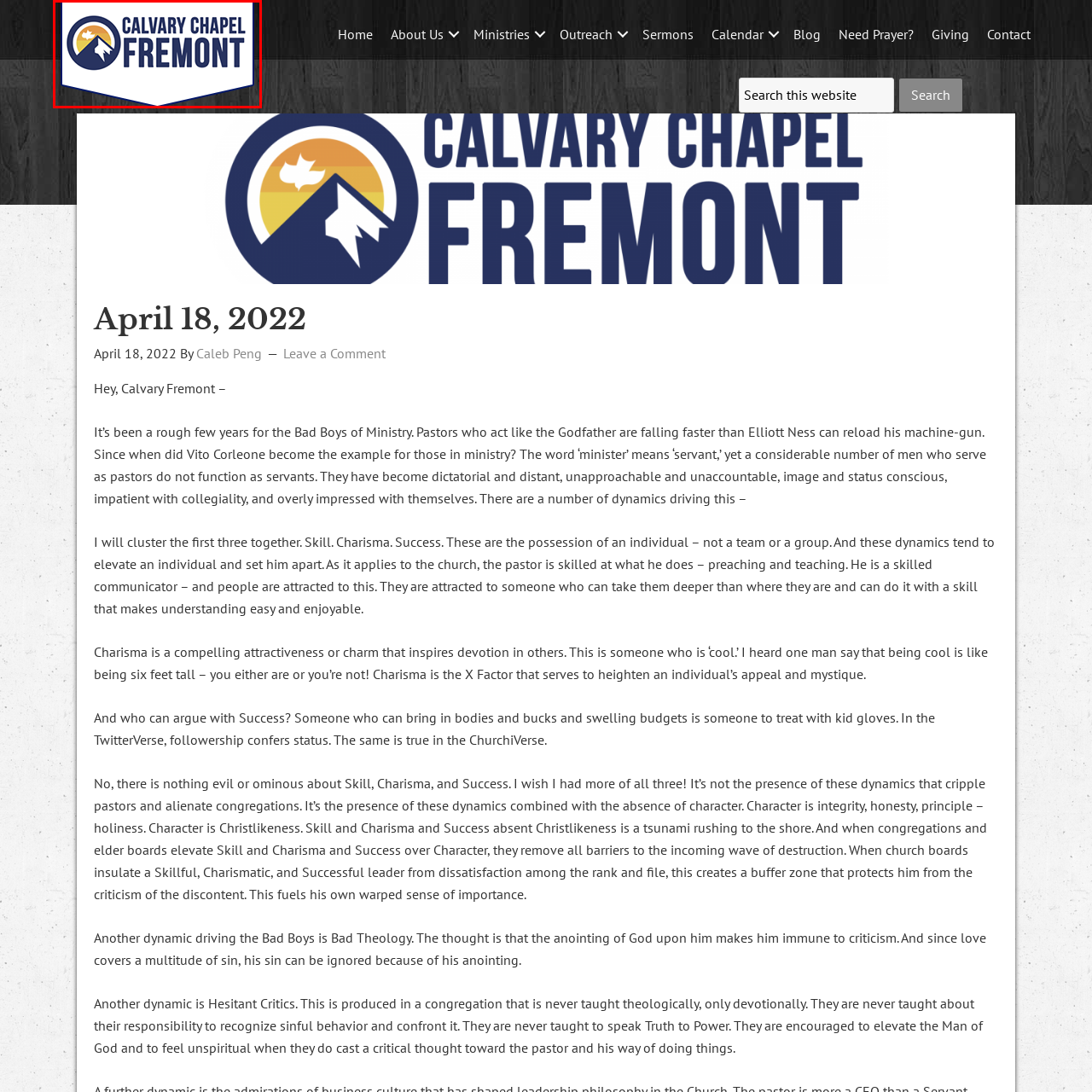Examine the content inside the red bounding box and offer a comprehensive answer to the following question using the details from the image: What does the mountain imagery in the logo symbolize?

The caption states that the mountain imagery in the logo suggests strength and a solid foundation in faith, which is a key aspect of the church's identity and mission.